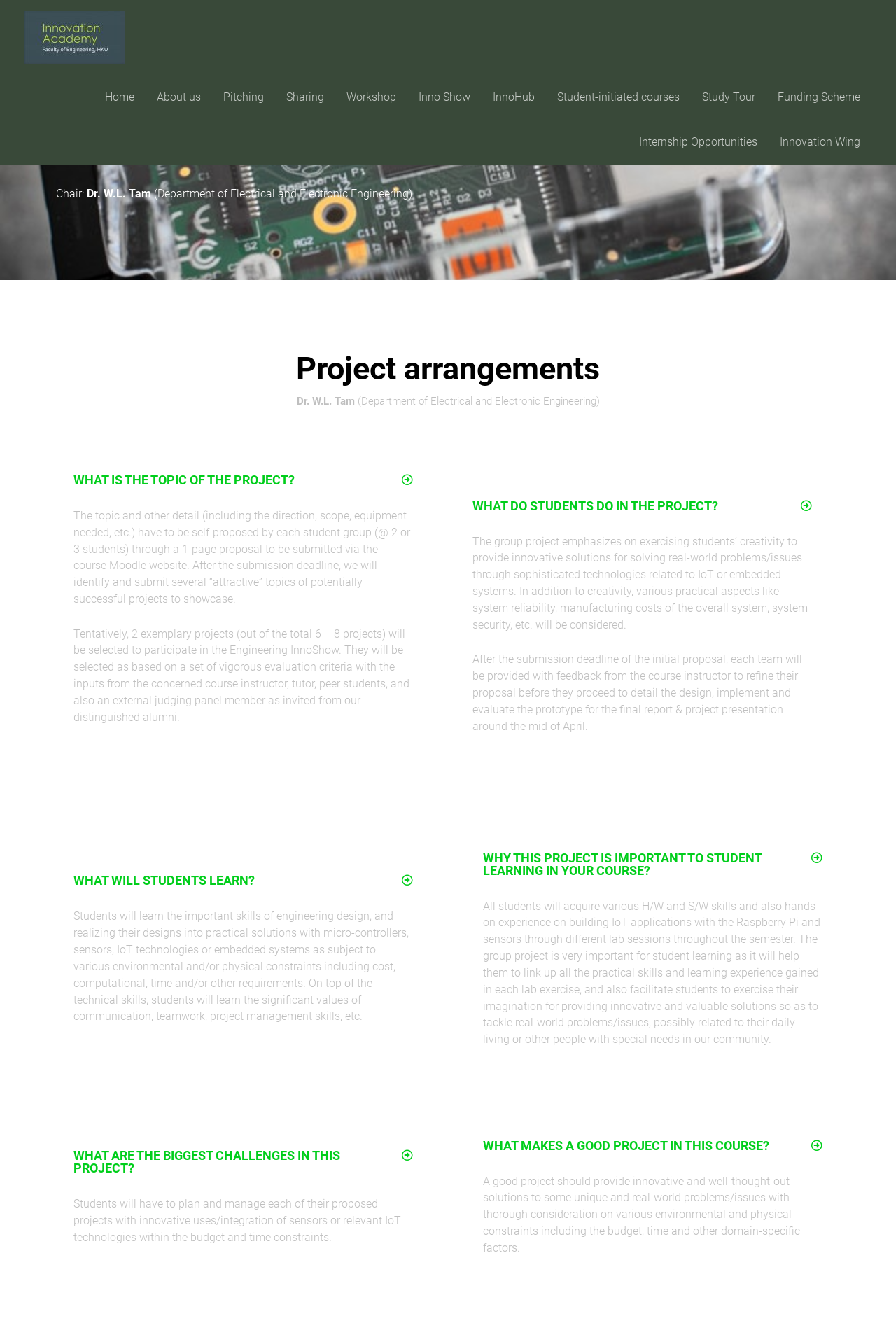Determine the bounding box coordinates of the clickable element to complete this instruction: "Click the 'Innovation Wing' link". Provide the coordinates in the format of four float numbers between 0 and 1, [left, top, right, bottom].

[0.858, 0.09, 0.973, 0.124]